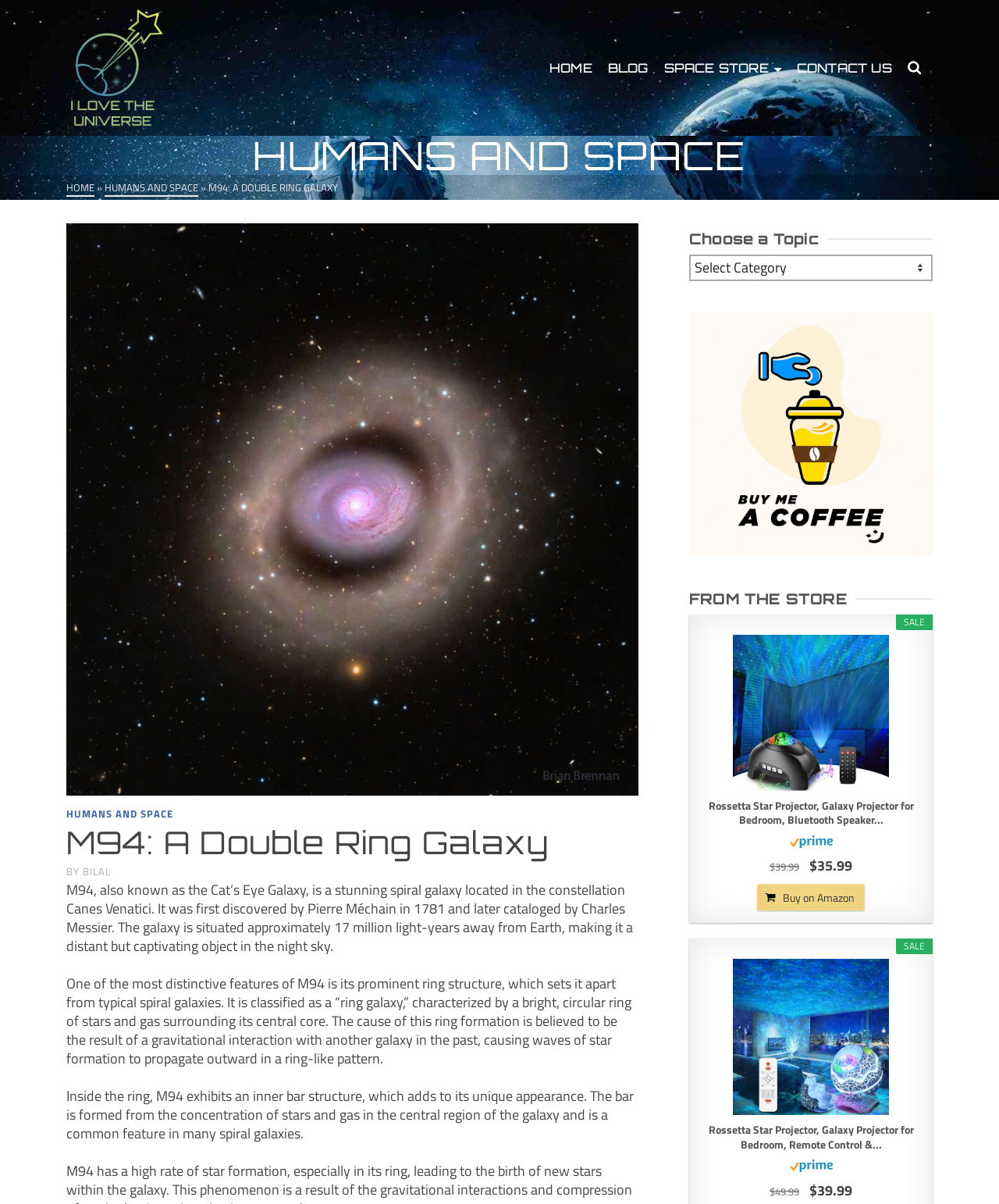What is the name of the constellation where M94 is located?
Based on the image, give a concise answer in the form of a single word or short phrase.

Canes Venatici